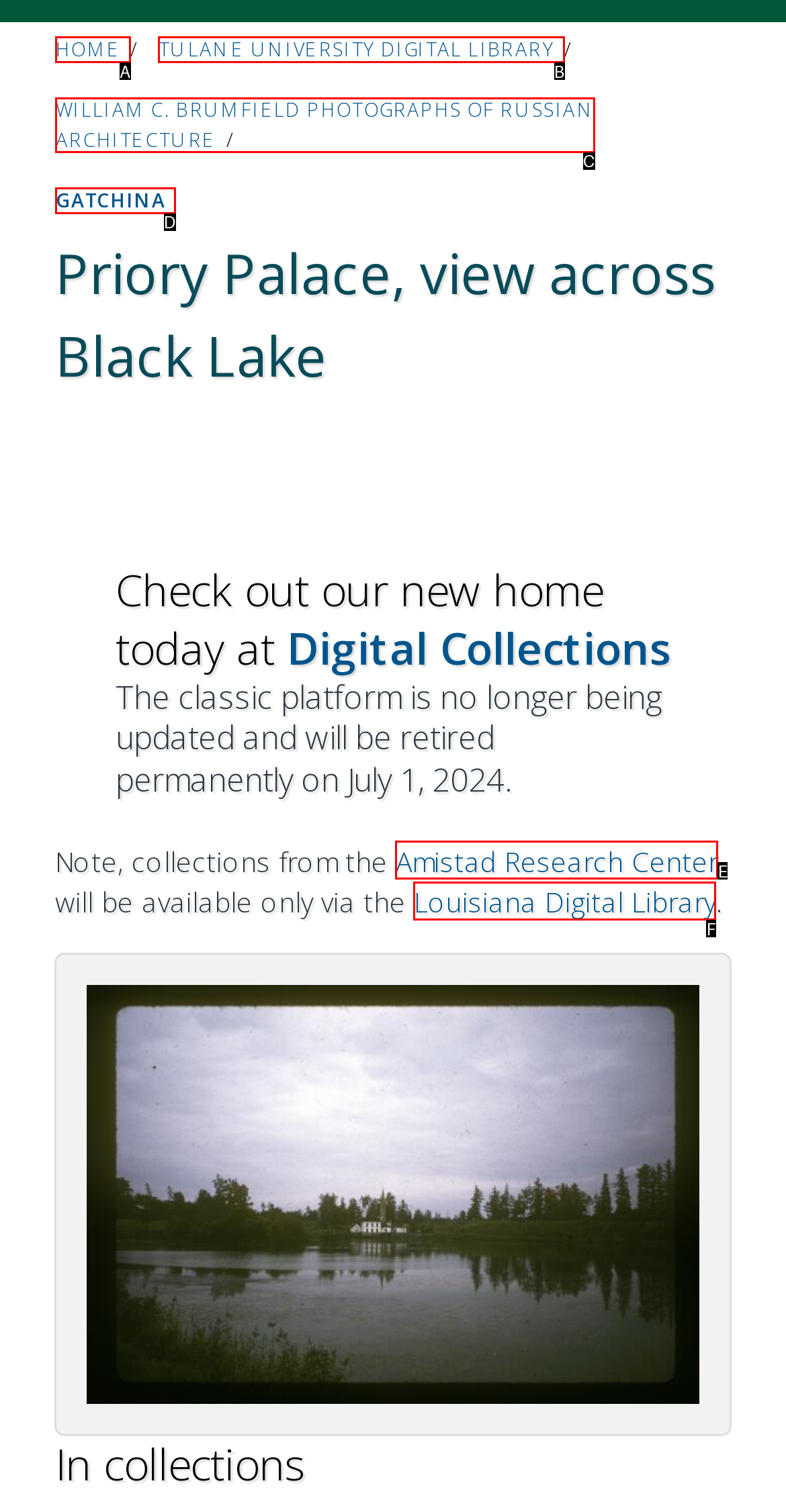Point out the HTML element that matches the following description: Louisiana Digital Library
Answer with the letter from the provided choices.

F